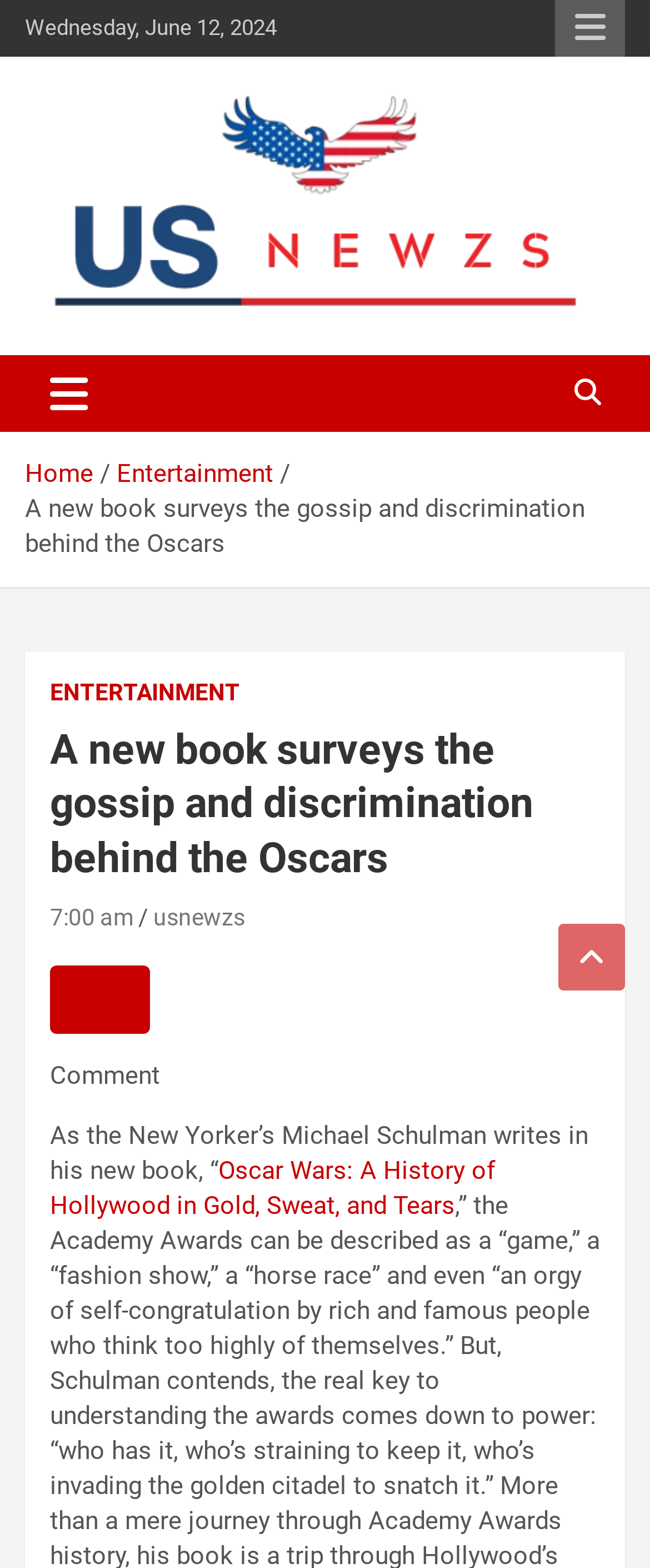What is the name of the news website?
Look at the image and respond with a one-word or short-phrase answer.

US NEWZS